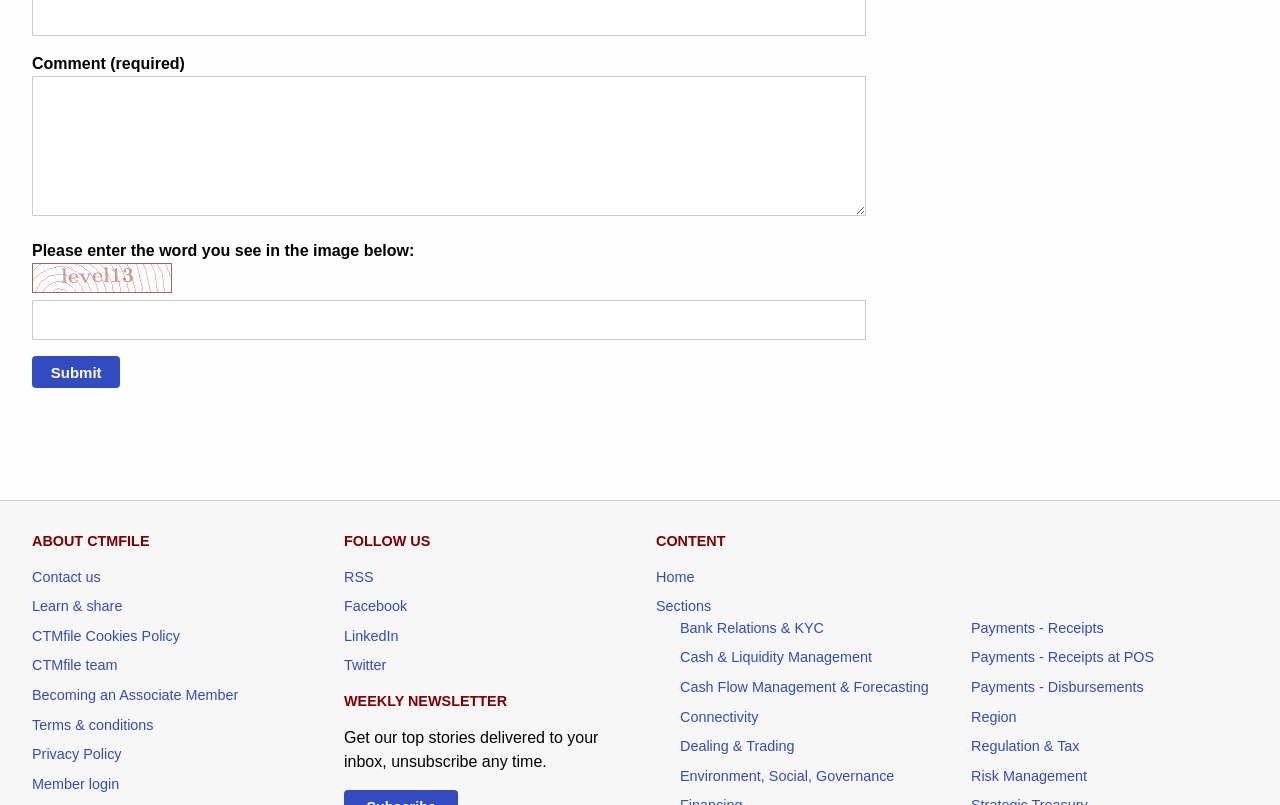Identify the bounding box of the UI element that matches this description: "Member login".

[0.025, 0.964, 0.093, 0.984]